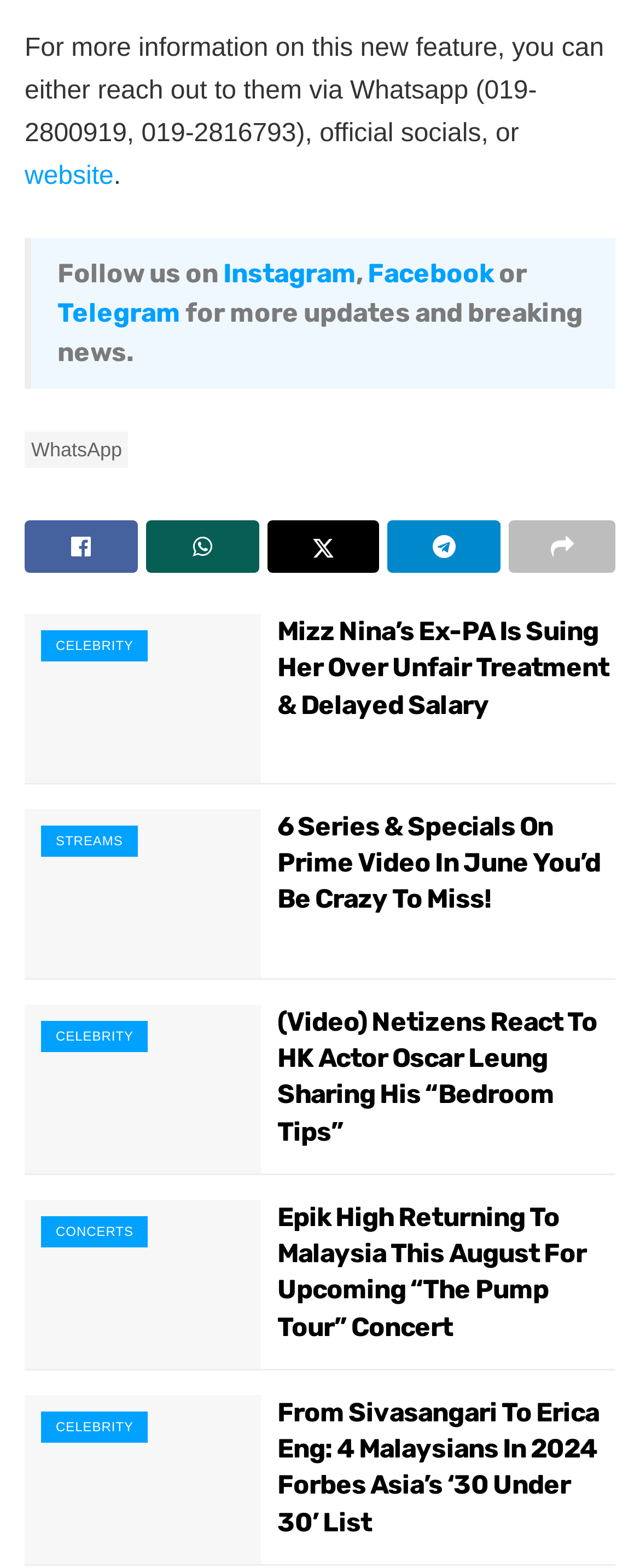Please specify the bounding box coordinates of the clickable section necessary to execute the following command: "Follow us on Instagram".

[0.09, 0.164, 0.556, 0.184]